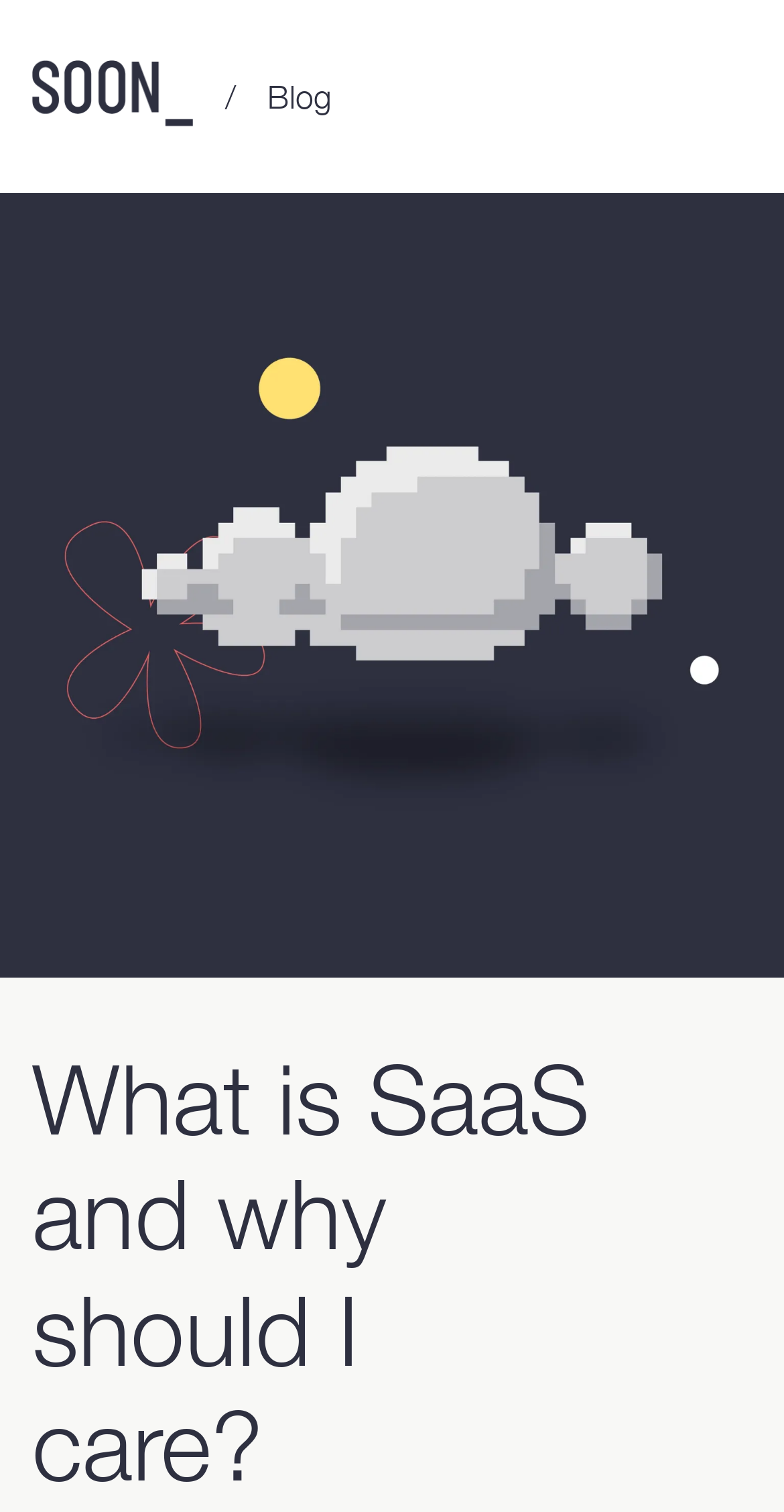Locate the UI element described as follows: "Go to homepage". Return the bounding box coordinates as four float numbers between 0 and 1 in the order [left, top, right, bottom].

[0.041, 0.04, 0.246, 0.087]